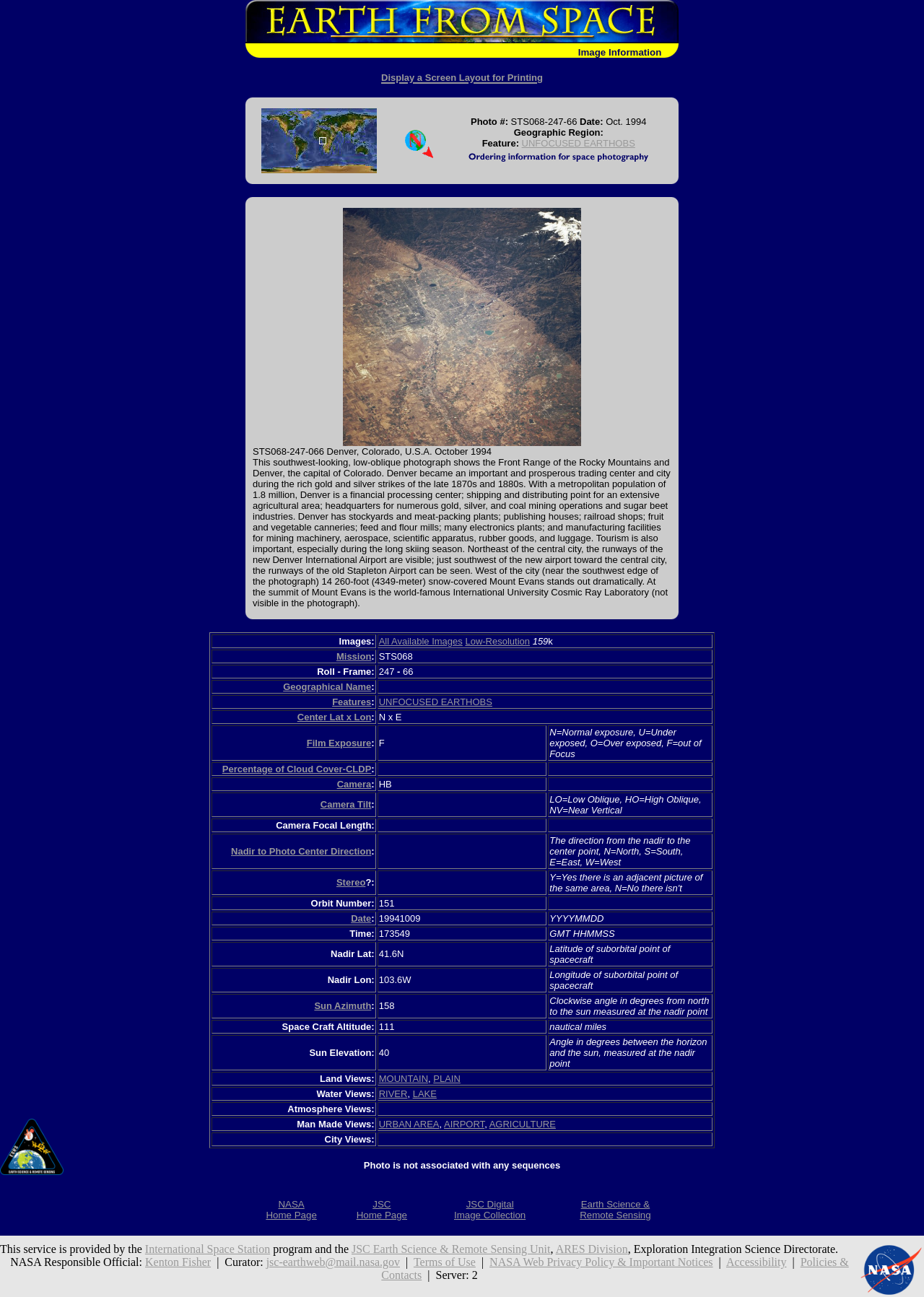What is the purpose of the International University Cosmic Ray Laboratory?
Answer the question with as much detail as possible.

The text description of the image mentions the International University Cosmic Ray Laboratory, but it does not specify its purpose. It only mentions that it is located at the summit of Mount Evans.